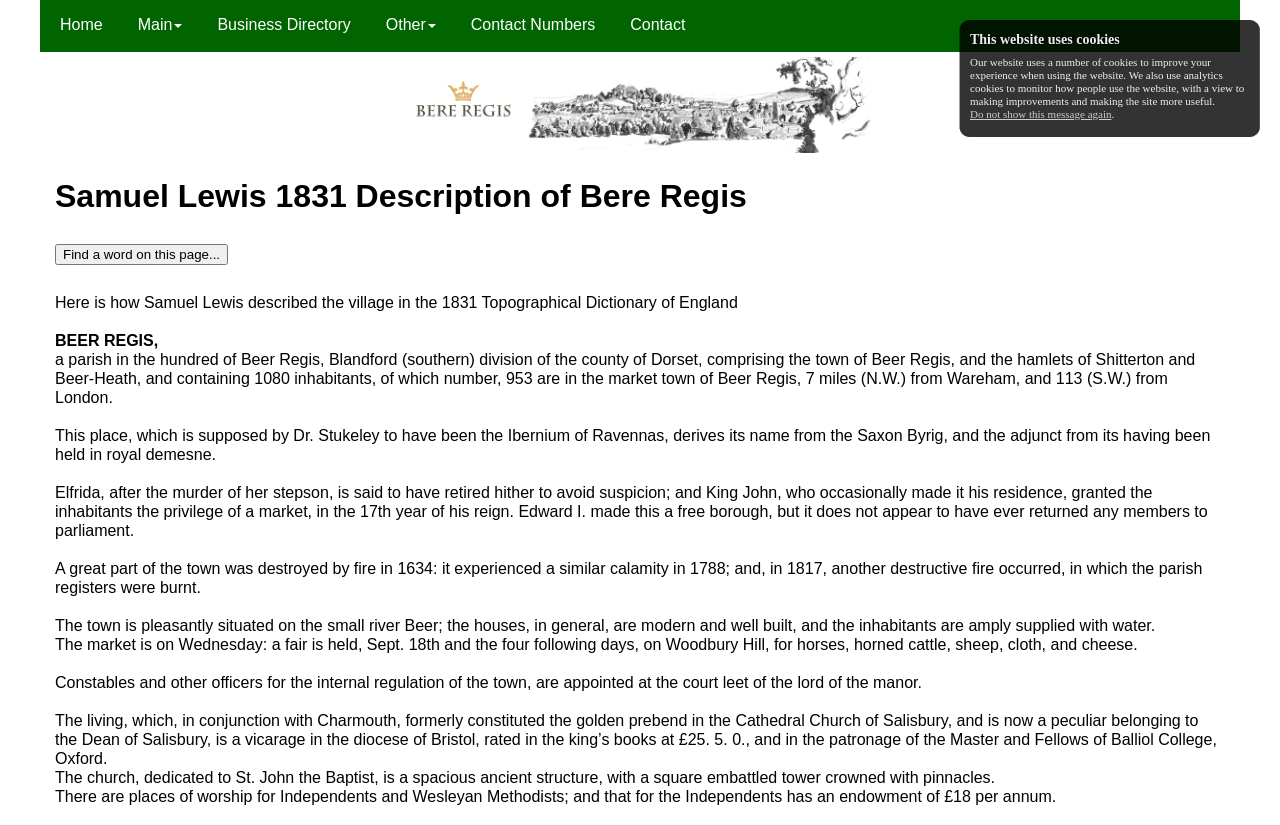Locate the primary heading on the webpage and return its text.

Samuel Lewis 1831 Description of Bere Regis